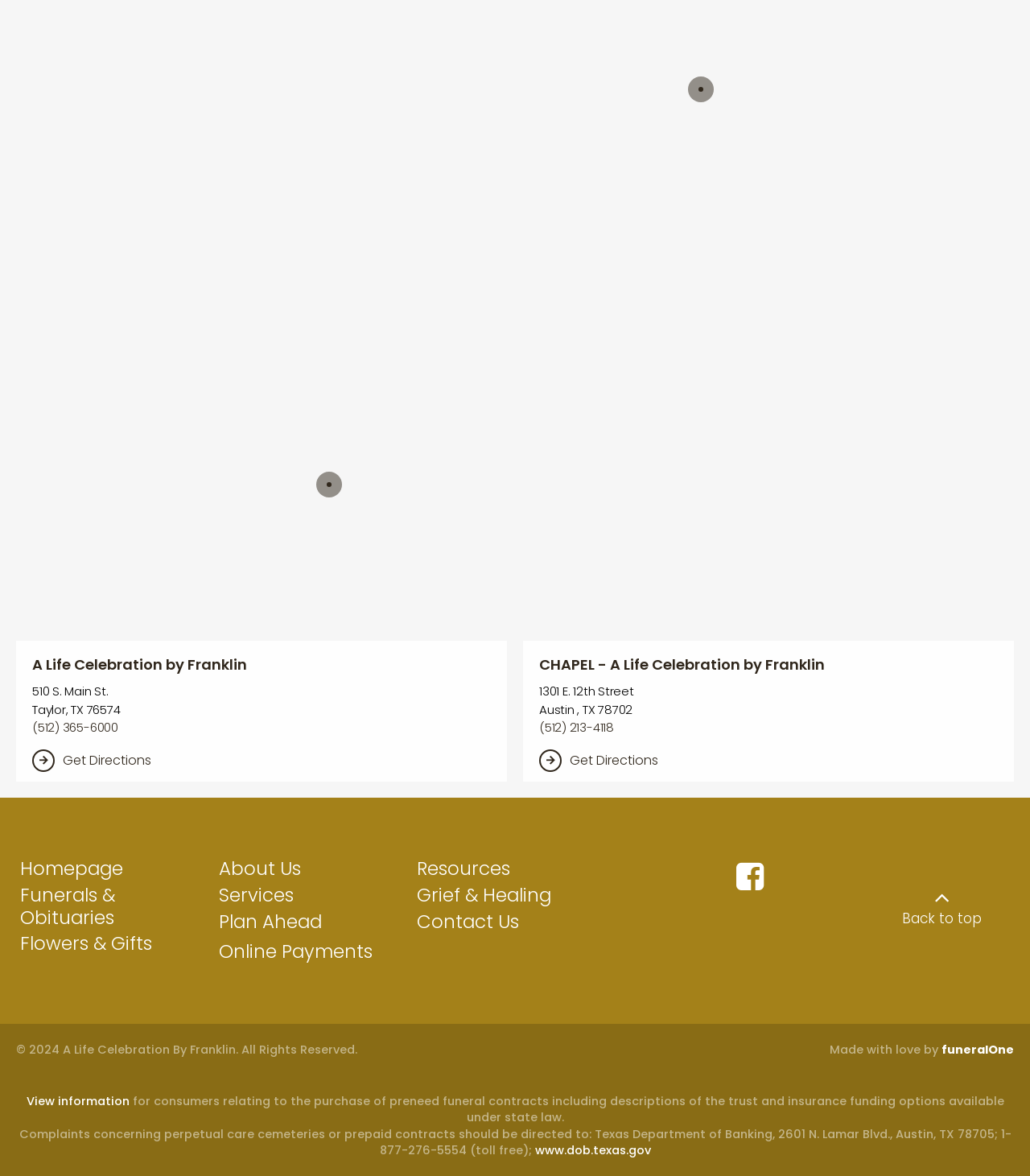Identify the bounding box coordinates of the HTML element based on this description: "Grief & Healing".

[0.405, 0.75, 0.535, 0.772]